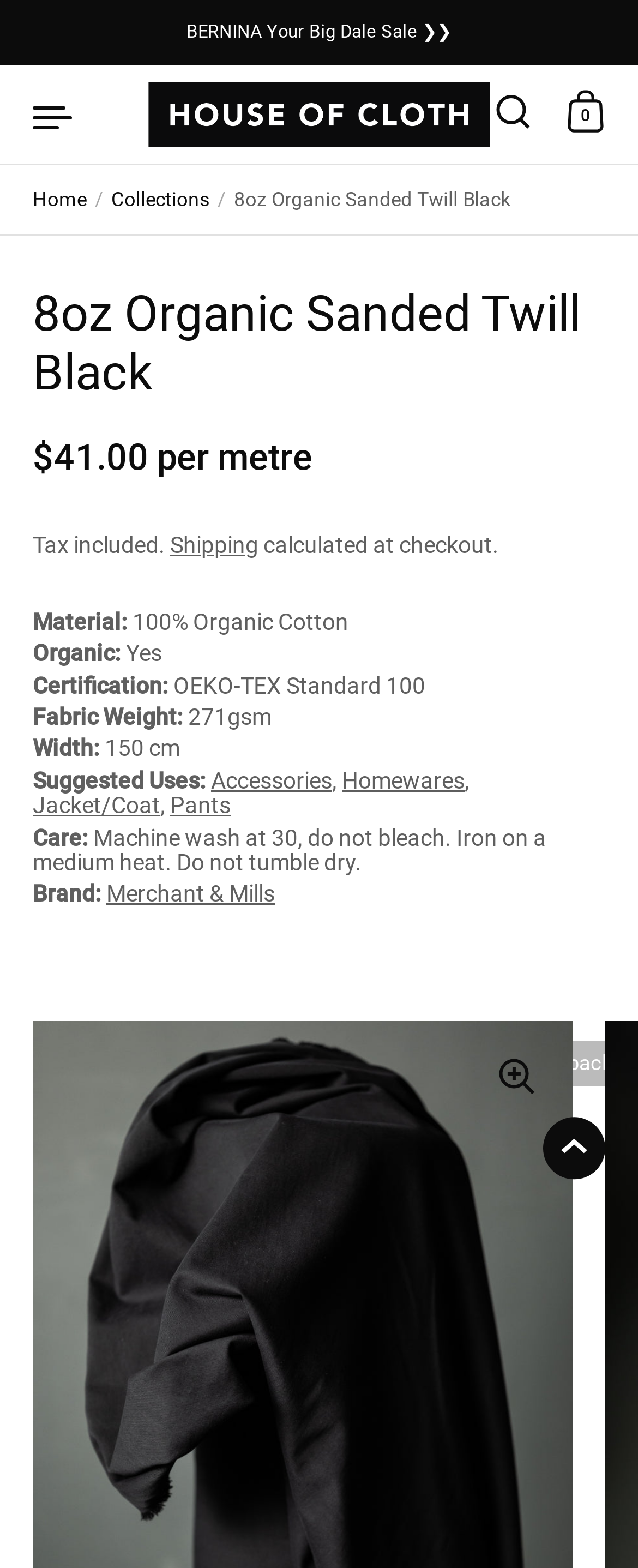Based on the image, please respond to the question with as much detail as possible:
What is the price of the fabric?

I found the price of the fabric by looking at the section that displays the product information. Specifically, I looked for the text that says 'Regular price' and found the corresponding price, which is '$41.00 per metre'.